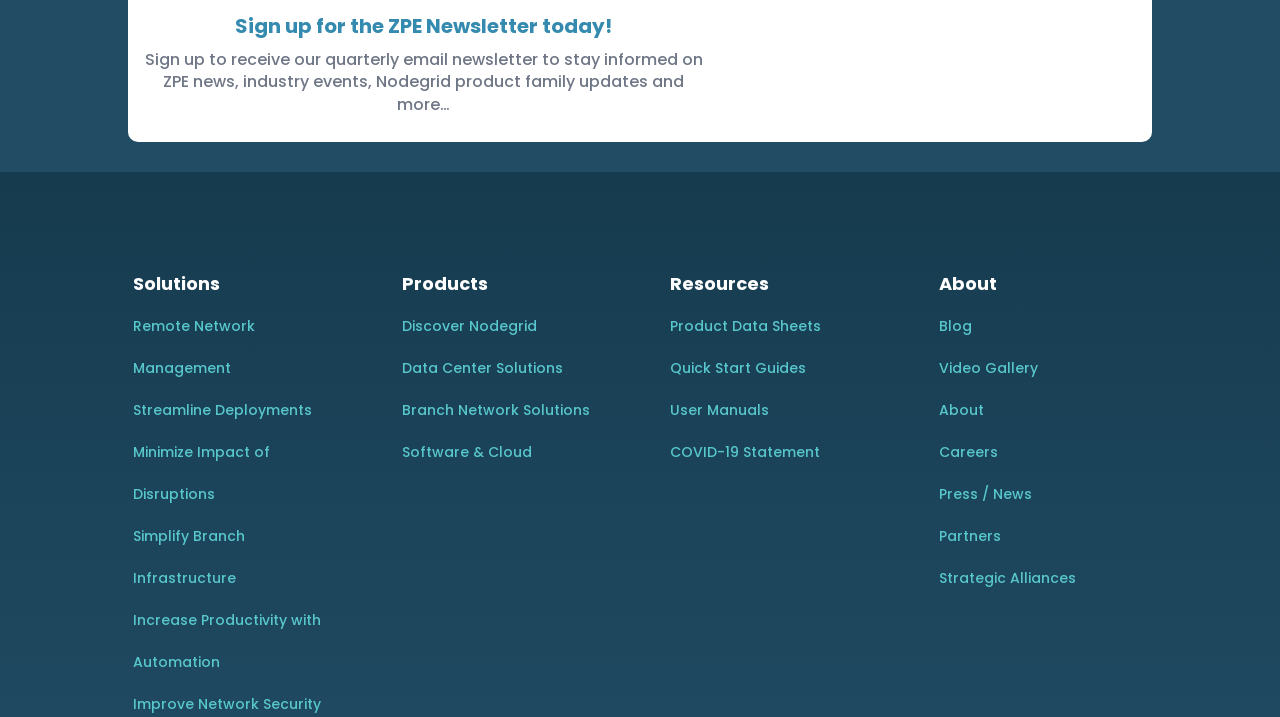What is the name of the company?
Relying on the image, give a concise answer in one word or a brief phrase.

ZPE